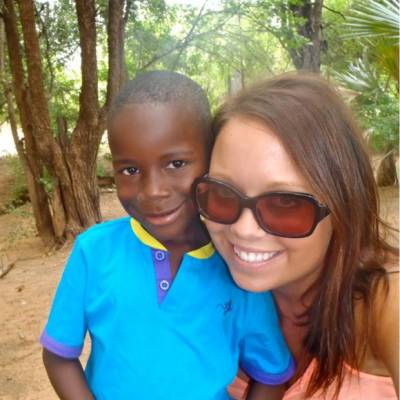What is Michelle's initiative aimed at?
With the help of the image, please provide a detailed response to the question.

The caption states that Michelle's initiative seeks to foster a love for reading and learning, which is the primary goal of her project to gather books for a new library.